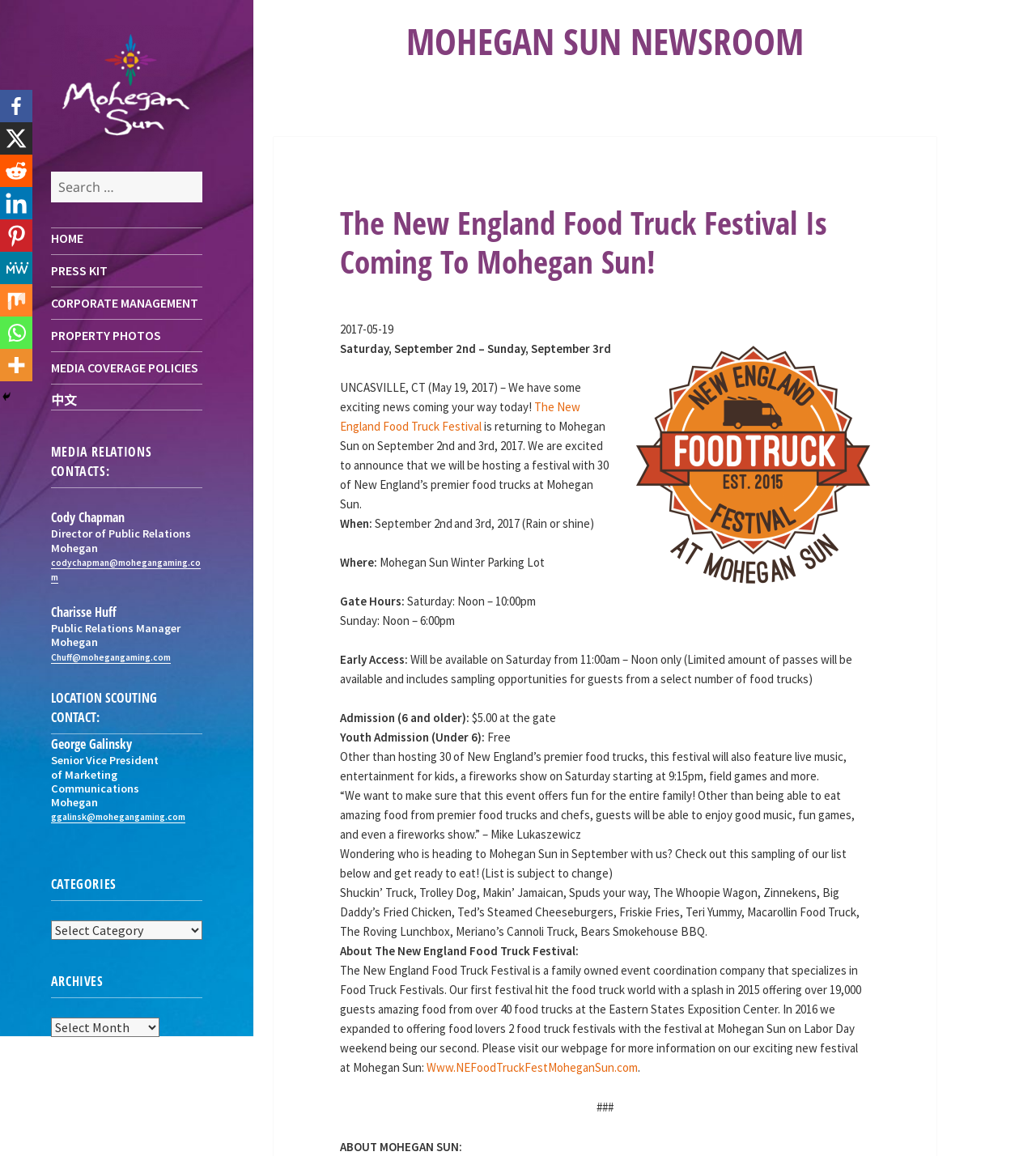What is the admission fee for adults?
Answer the question in as much detail as possible.

This answer can be obtained by reading the paragraph that mentions 'Admission (6 and older): $5.00 at the gate'.